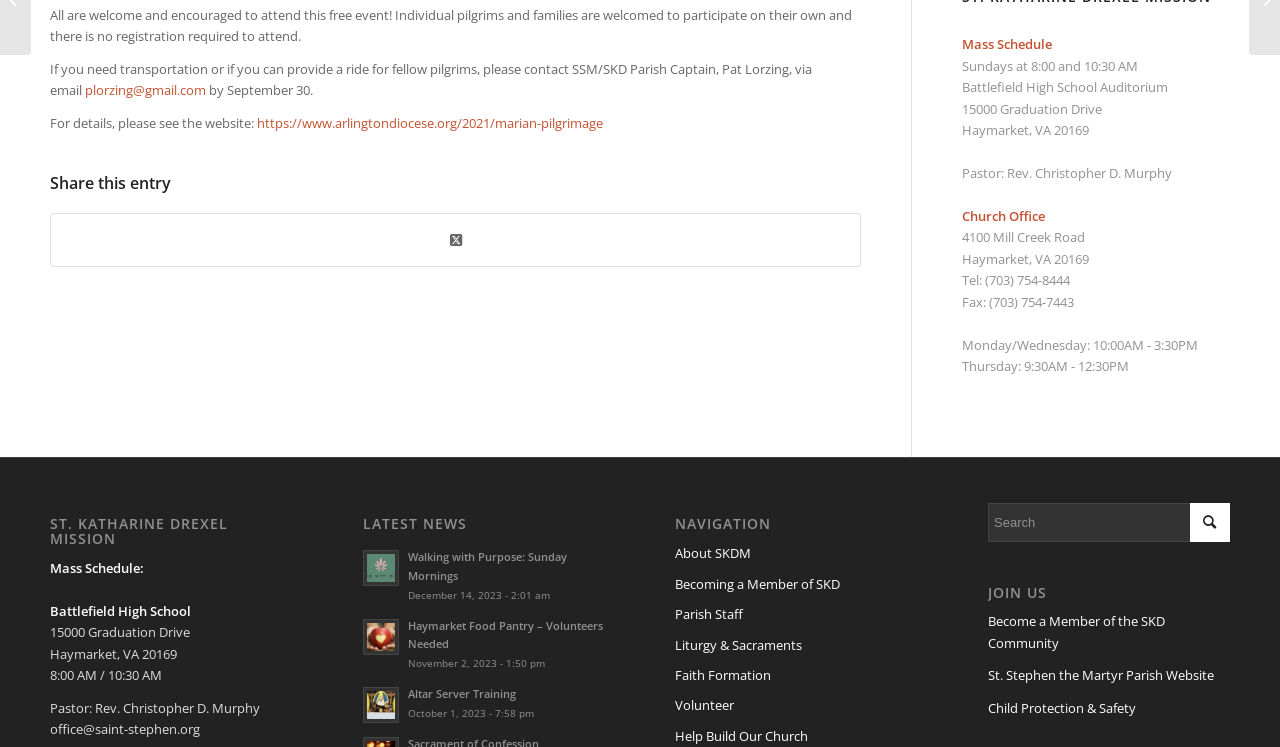Locate the bounding box of the UI element described in the following text: "Becoming a Member of SKD".

[0.528, 0.763, 0.717, 0.803]